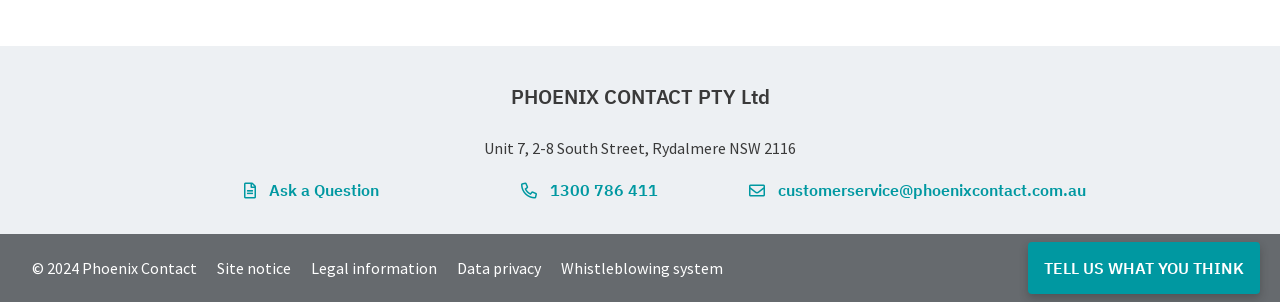Please identify the bounding box coordinates of the clickable region that I should interact with to perform the following instruction: "Ask a question". The coordinates should be expressed as four float numbers between 0 and 1, i.e., [left, top, right, bottom].

[0.136, 0.583, 0.351, 0.668]